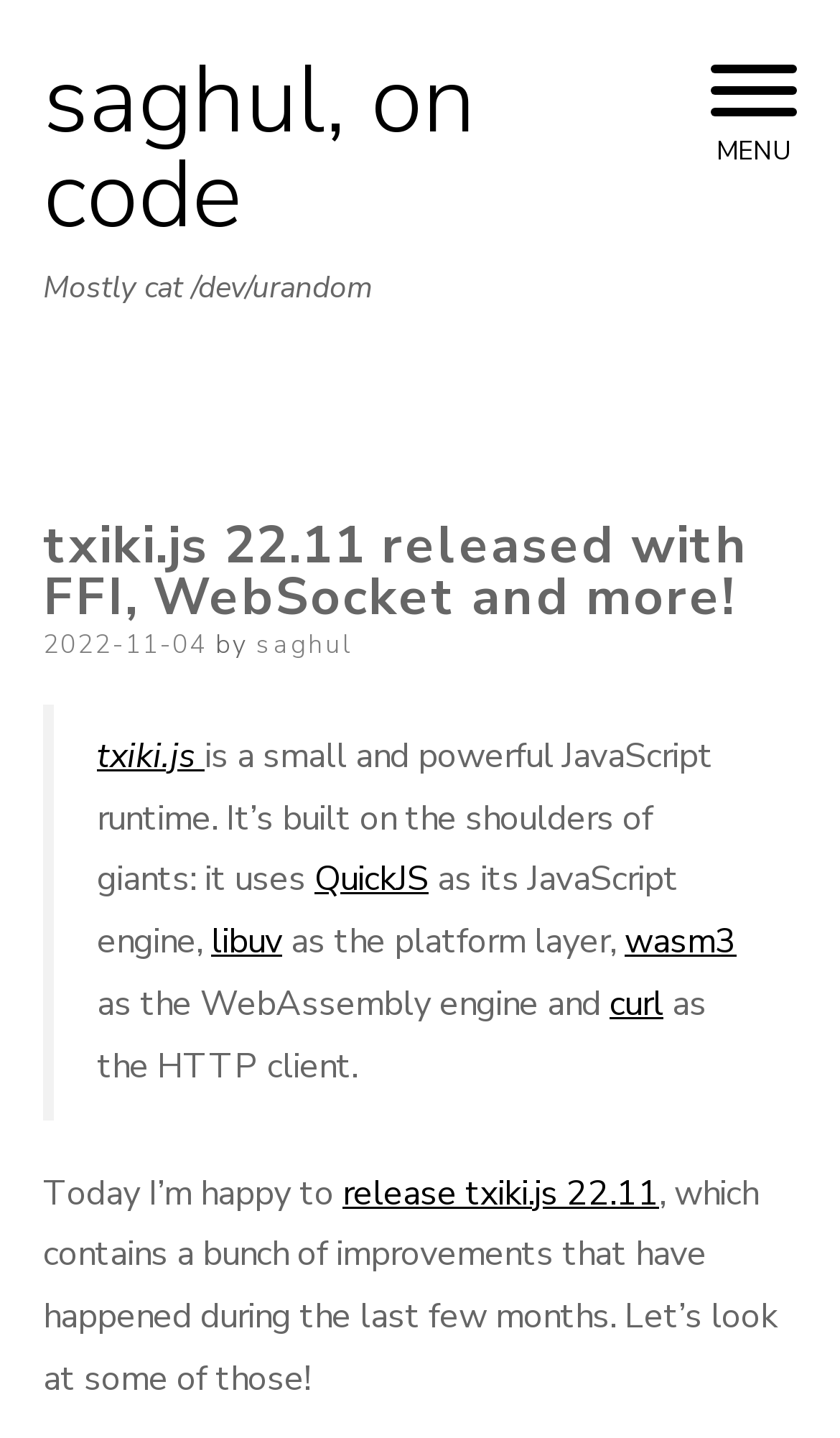Provide the bounding box coordinates in the format (top-left x, top-left y, bottom-right x, bottom-right y). All values are floating point numbers between 0 and 1. Determine the bounding box coordinate of the UI element described as: release txiki.js 22.11

[0.408, 0.813, 0.785, 0.846]